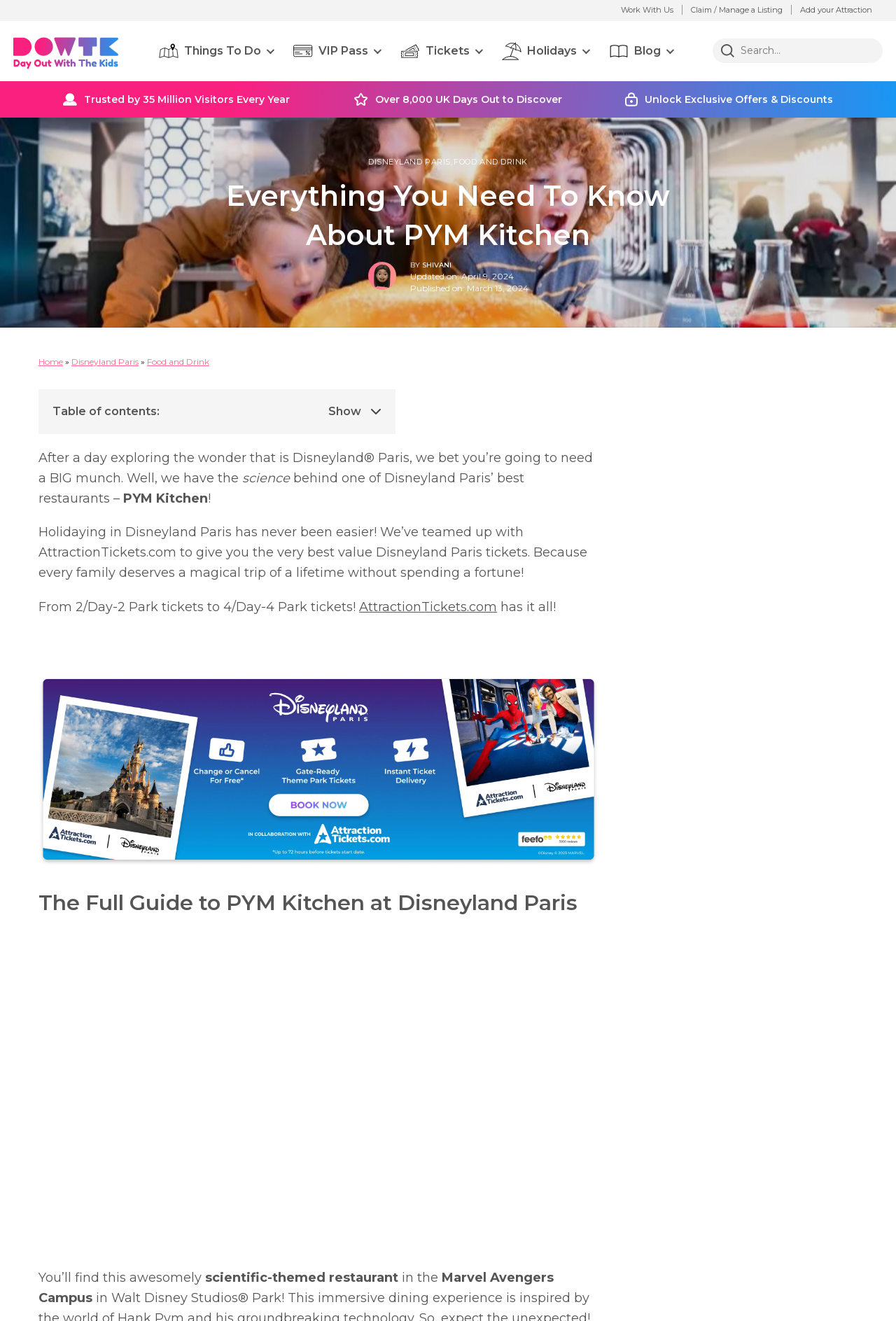Offer a detailed explanation of the webpage layout and contents.

This webpage is about PYM Kitchen, a restaurant at Disneyland Paris. At the top, there are several links to other sections of the website, including "Work With Us", "Claim / Manage a Listing", and "Add your Attraction". Below these links, there is a row of icons with links to different categories, such as "Things To Do", "VIP Pass", "Tickets", "Holidays", and "Blog". 

To the left of these icons, there is a search box. Above the search box, there are three links with icons, stating that the website is trusted by 35 million visitors every year, has over 8,000 UK days out to discover, and offers exclusive offers and discounts.

The main content of the webpage starts with a heading that reads "Everything You Need To Know About PYM Kitchen". Below this heading, there is a link to "DISNEYLAND PARIS" and "FOOD AND DRINK", followed by a table of contents with links to different sections of the article, such as "The Full Guide to PYM Kitchen at Disneyland Paris", "Where is PYM Kitchen?", and "What Food Can You Find At PYM Kitchen?".

The article itself starts with a brief introduction to PYM Kitchen, stating that it is a scientific-themed restaurant in the Marvel Avengers Campus at Disneyland Paris. The text is accompanied by an image of a family at PYM Kitchen. 

Throughout the article, there are several links to other websites, including AttractionTickets.com, which offers Disneyland Paris tickets. There is also a desktop ad for Disneyland Paris.